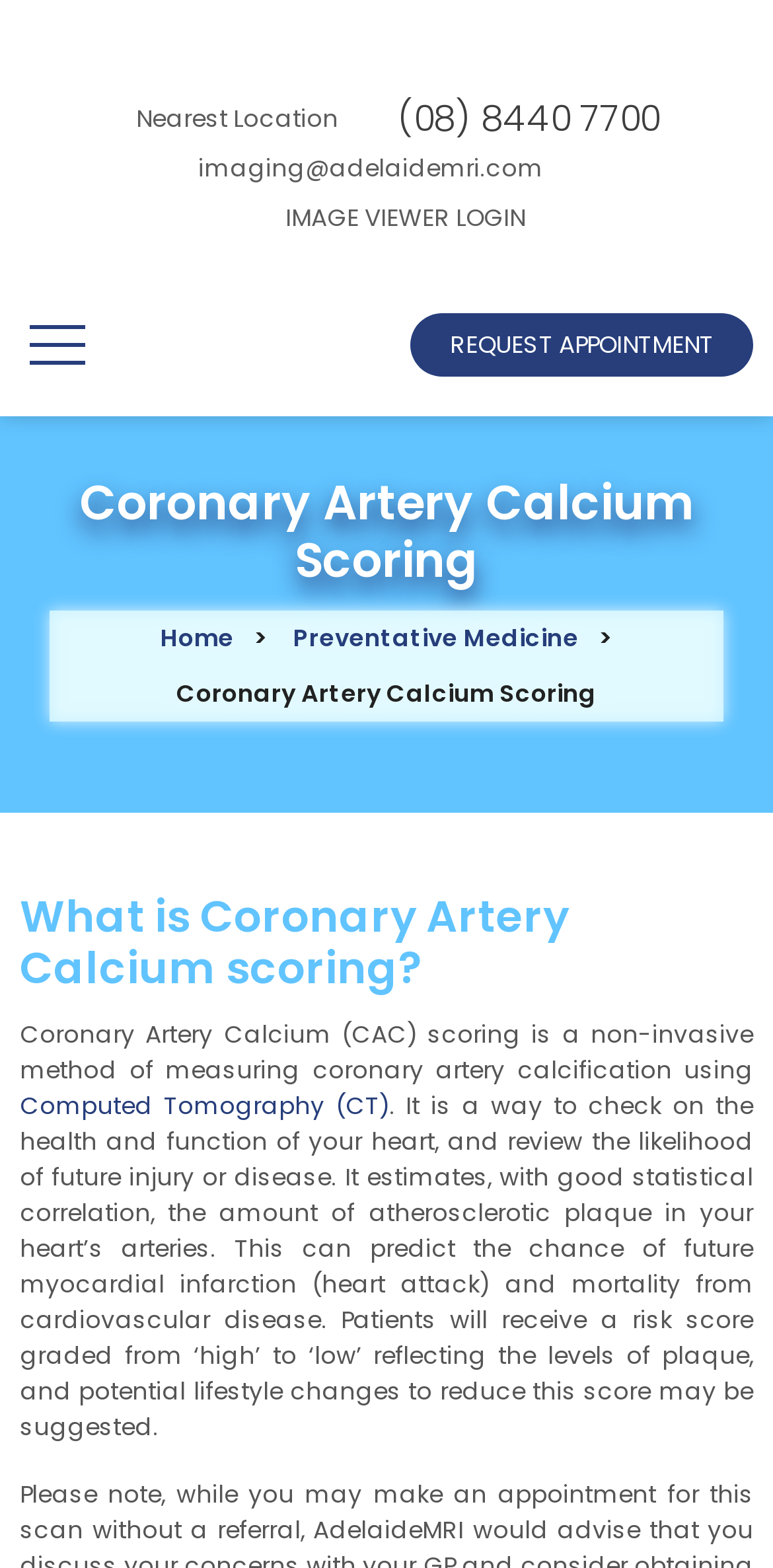Describe the entire webpage, focusing on both content and design.

The webpage is about Coronary Artery Calcium Scoring (CAC), a non-invasive method of measuring coronary artery calcification. At the top, there is a heading with the title "Coronary Artery Calcium Scoring" and a button on the right side. Below the heading, there are several links to different sections of the website, including "ABOUT ADELAIDEMRI", "SERVICES", "DOCTOR’S CORNER", "FOR PATIENTS", and "NEWS".

On the left side, there is a section with links to "Nearest Location", a phone number, and an email address, each accompanied by a small image. Below this section, there is a link to "IMAGE VIEWER LOGIN" with an image.

The main content of the webpage starts with a heading "What is Coronary Artery Calcium scoring?" followed by a paragraph of text explaining the process of CAC scoring, its purpose, and what patients can expect from the test. There is also a link to "Computed Tomography (CT)" within the text. The text is accompanied by a large image that takes up most of the width of the page.

At the bottom of the page, there are links to "Home" and "Preventative Medicine" on the left side, and a static text repeating the title "Coronary Artery Calcium Scoring" on the right side.